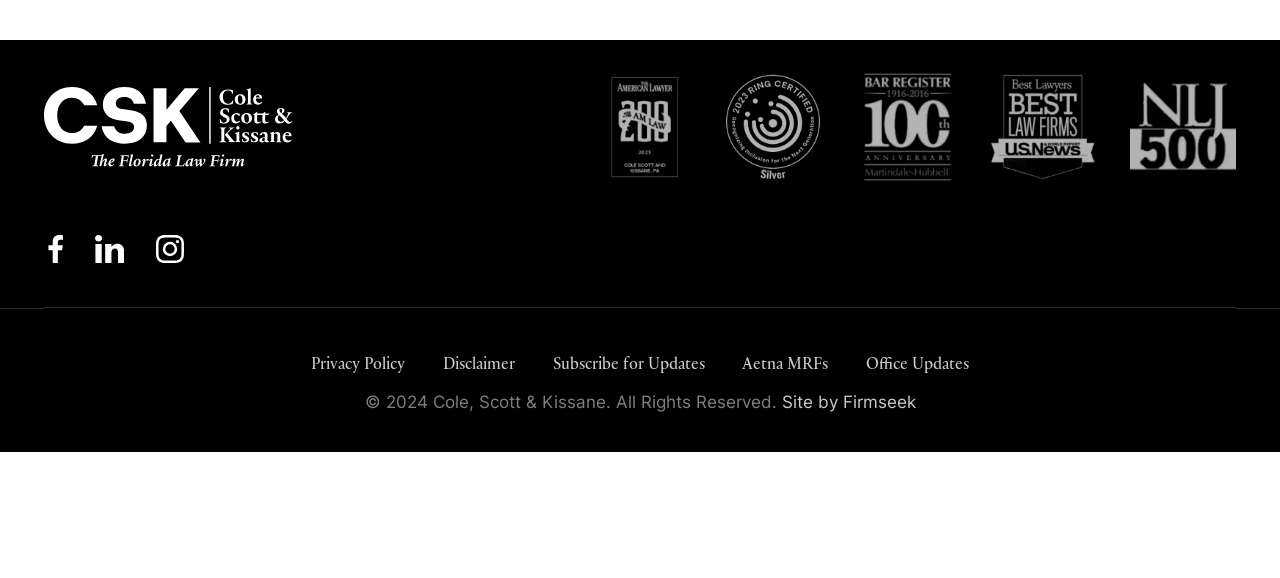Using the description "Office Updates", locate and provide the bounding box of the UI element.

[0.676, 0.611, 0.757, 0.647]